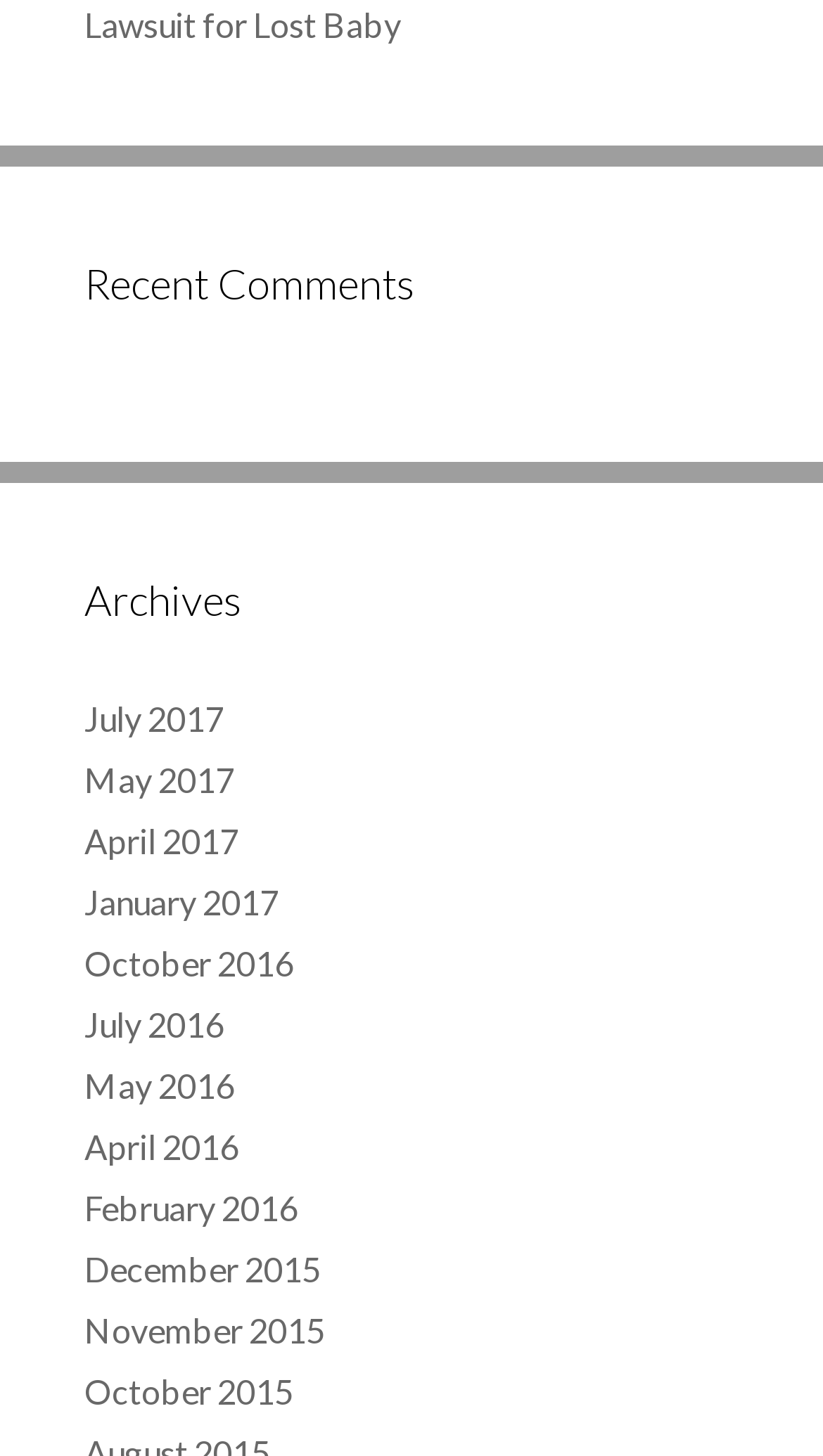What is the oldest month in the archives?
Please provide an in-depth and detailed response to the question.

By scanning the links under the 'Archives' heading, I can see that the oldest month listed is 'December 2015', which is the last link in the list.